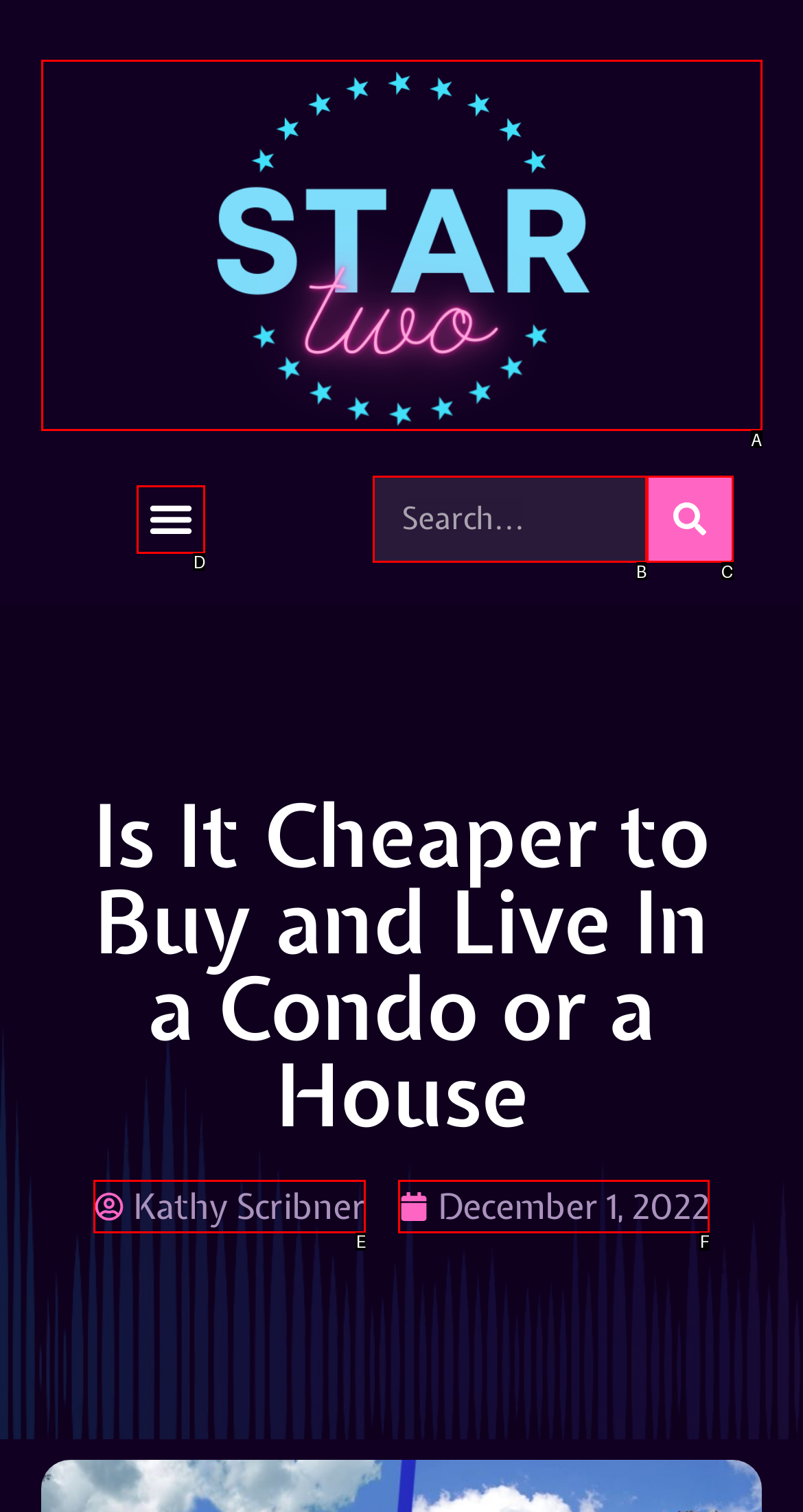Determine which option fits the element description: Menu
Answer with the option’s letter directly.

D